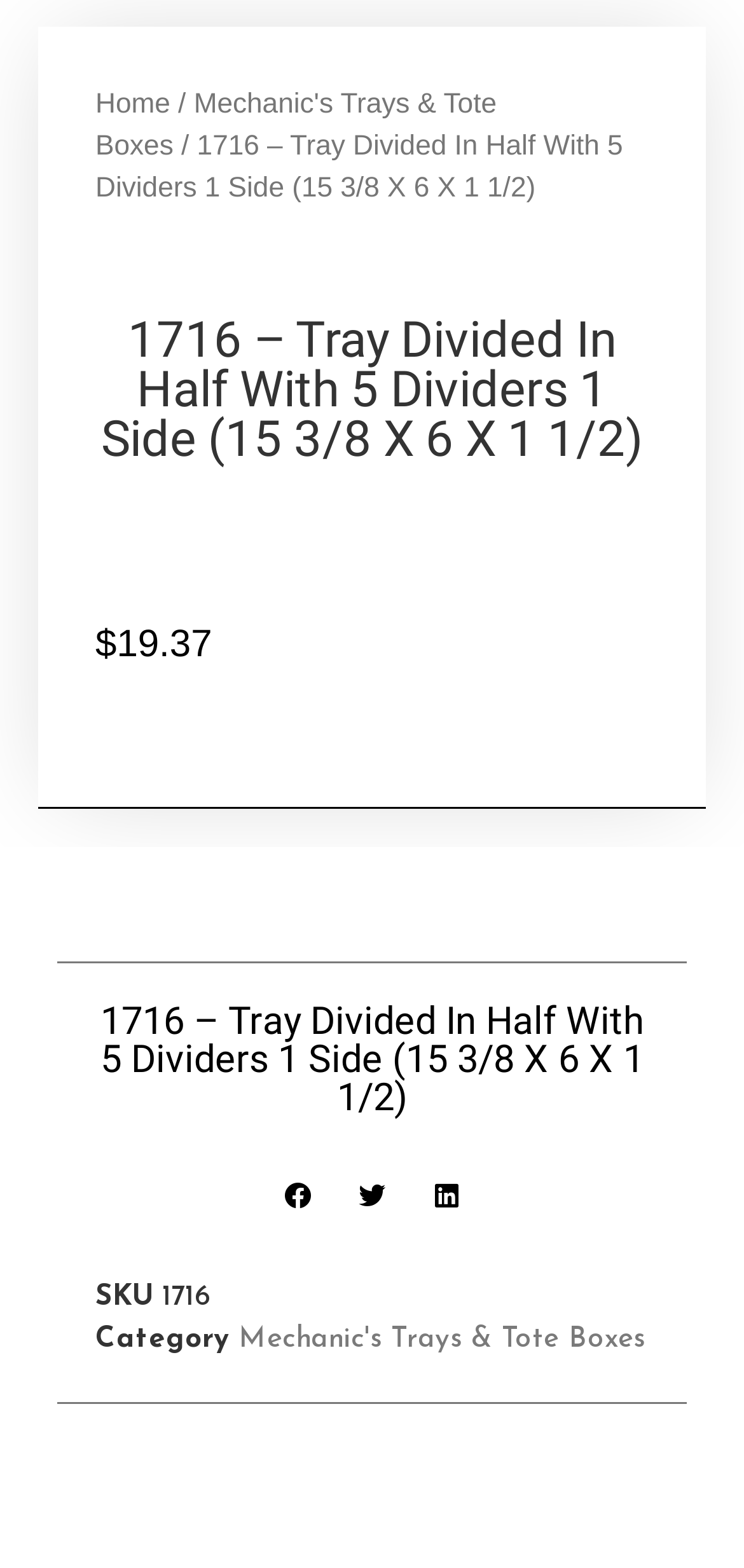What is the SKU of the product?
Based on the visual information, provide a detailed and comprehensive answer.

The SKU of the product can be found on the webpage, specifically in the section where the product details are displayed. The SKU is indicated by the label 'SKU' followed by the numerical value, which is 1716.